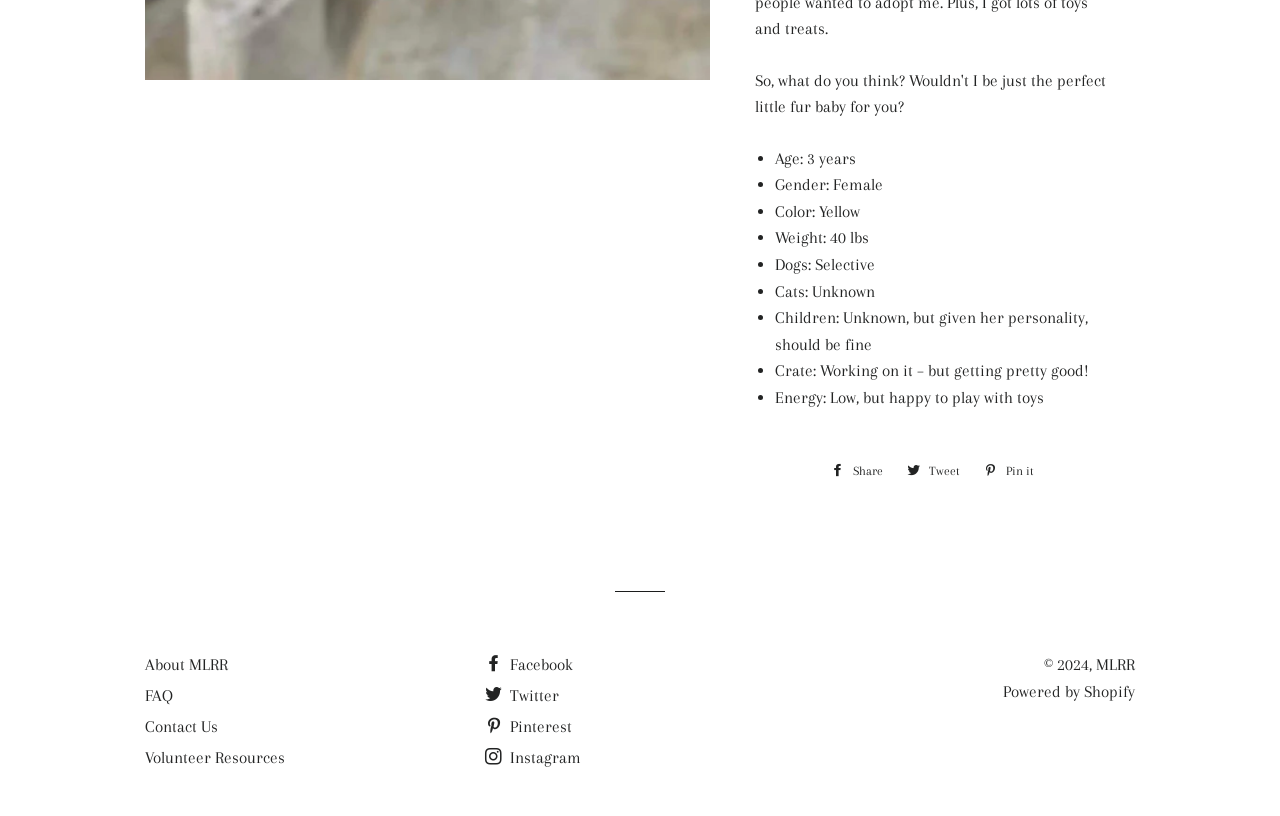Provide a short answer to the following question with just one word or phrase: What is the dog's color?

Yellow